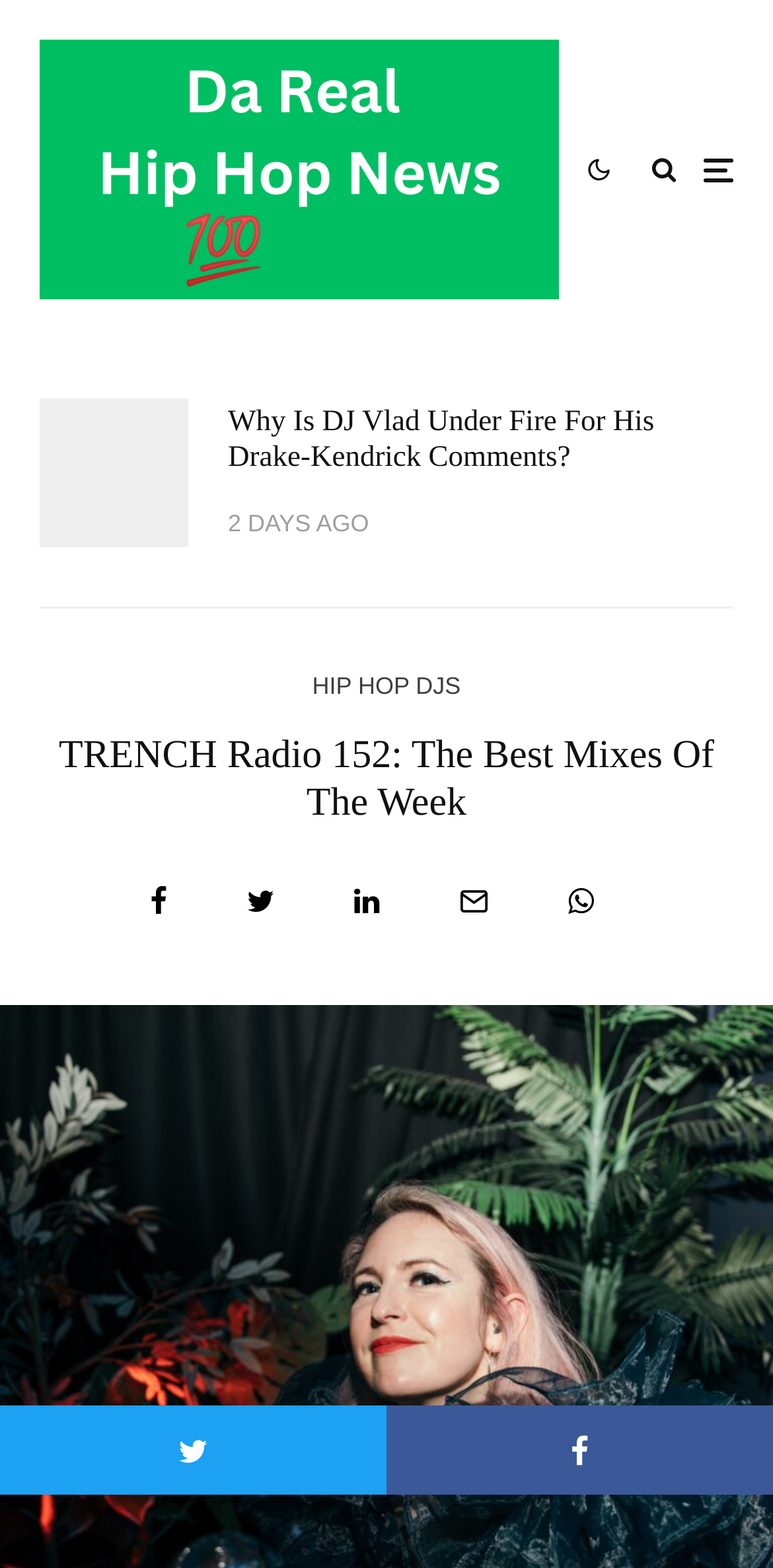Provide an in-depth description of the elements and layout of the webpage.

This webpage appears to be a blog post or article from a music-related website, specifically focused on hip-hop news. At the top of the page, there are four social media links, including Facebook, Twitter, and two others, aligned horizontally. 

Below these social media links, there is a main article section that takes up most of the page's width. Within this section, there is a smaller link to another article titled "Why Is DJ Vlad Under Fire For His Drake-Kendrick Comments?" with a timestamp indicating it was posted 2 days ago.

To the right of the article section, there is a heading that reads "TRENCH Radio 152: The Best Mixes Of The Week", which suggests that the article is related to a radio show or music playlist. 

Further down the page, there are five social media sharing links, including "Share", "Tweet", "Share", "Email", and "Share", aligned horizontally. These links are positioned near the bottom of the page.

At the very bottom of the page, there are two more social media links, "Tweet" and "Share", aligned horizontally and taking up the full width of the page.